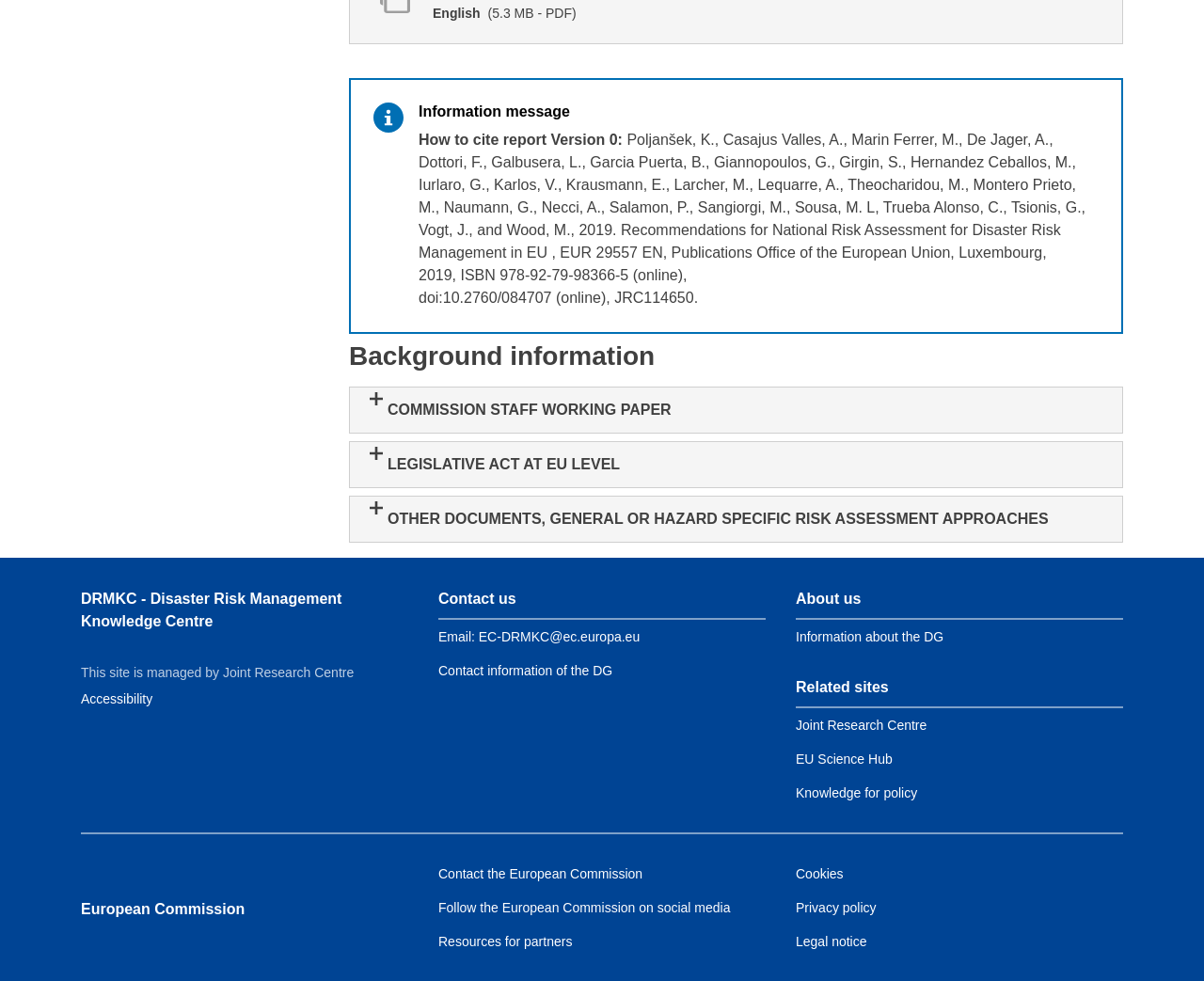Given the element description: "Contact the European Commission", predict the bounding box coordinates of the UI element it refers to, using four float numbers between 0 and 1, i.e., [left, top, right, bottom].

[0.364, 0.883, 0.534, 0.898]